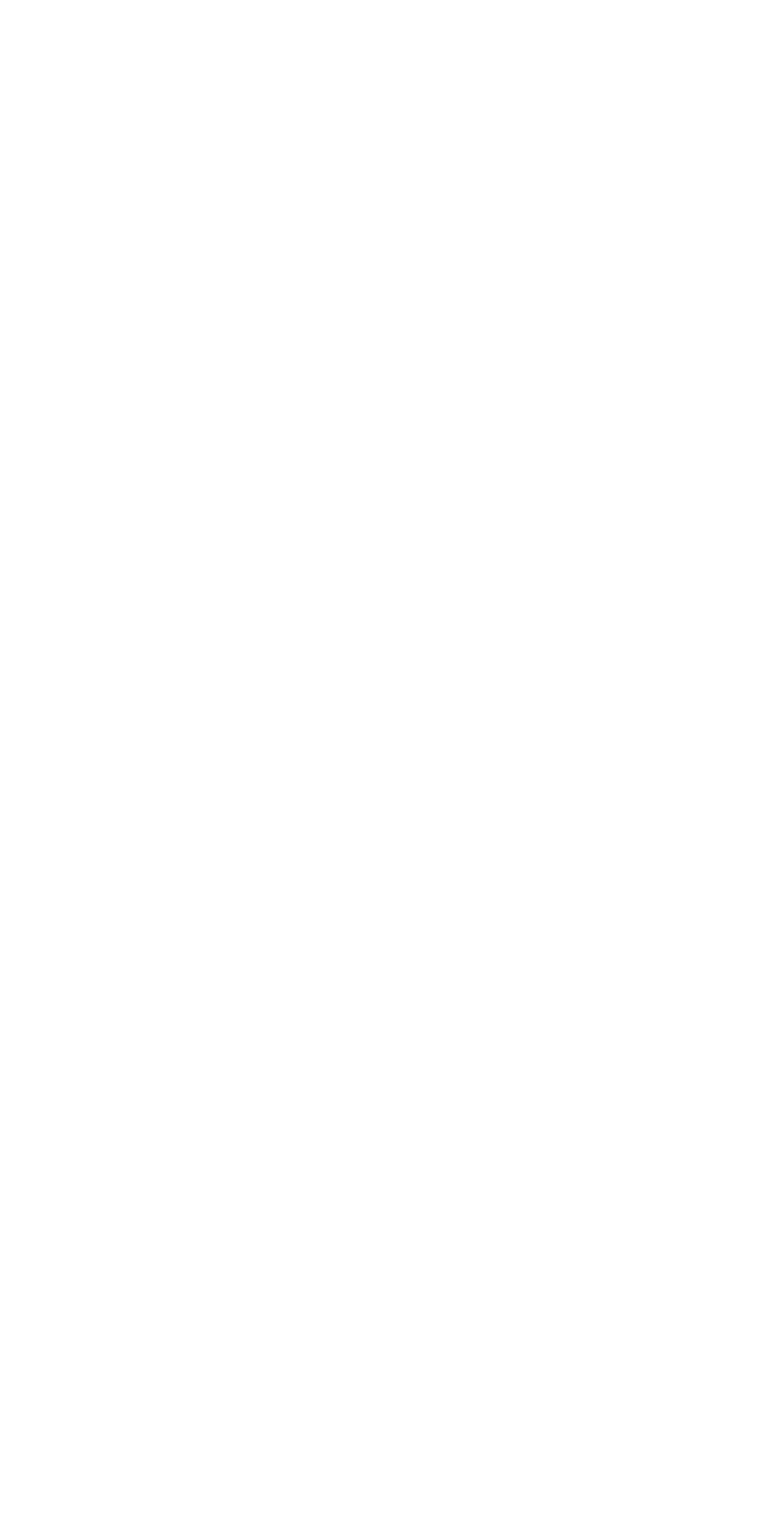Determine the bounding box coordinates for the region that must be clicked to execute the following instruction: "Go to the Dana F. Cole & Company LLP Homepage".

[0.194, 0.649, 0.745, 0.739]